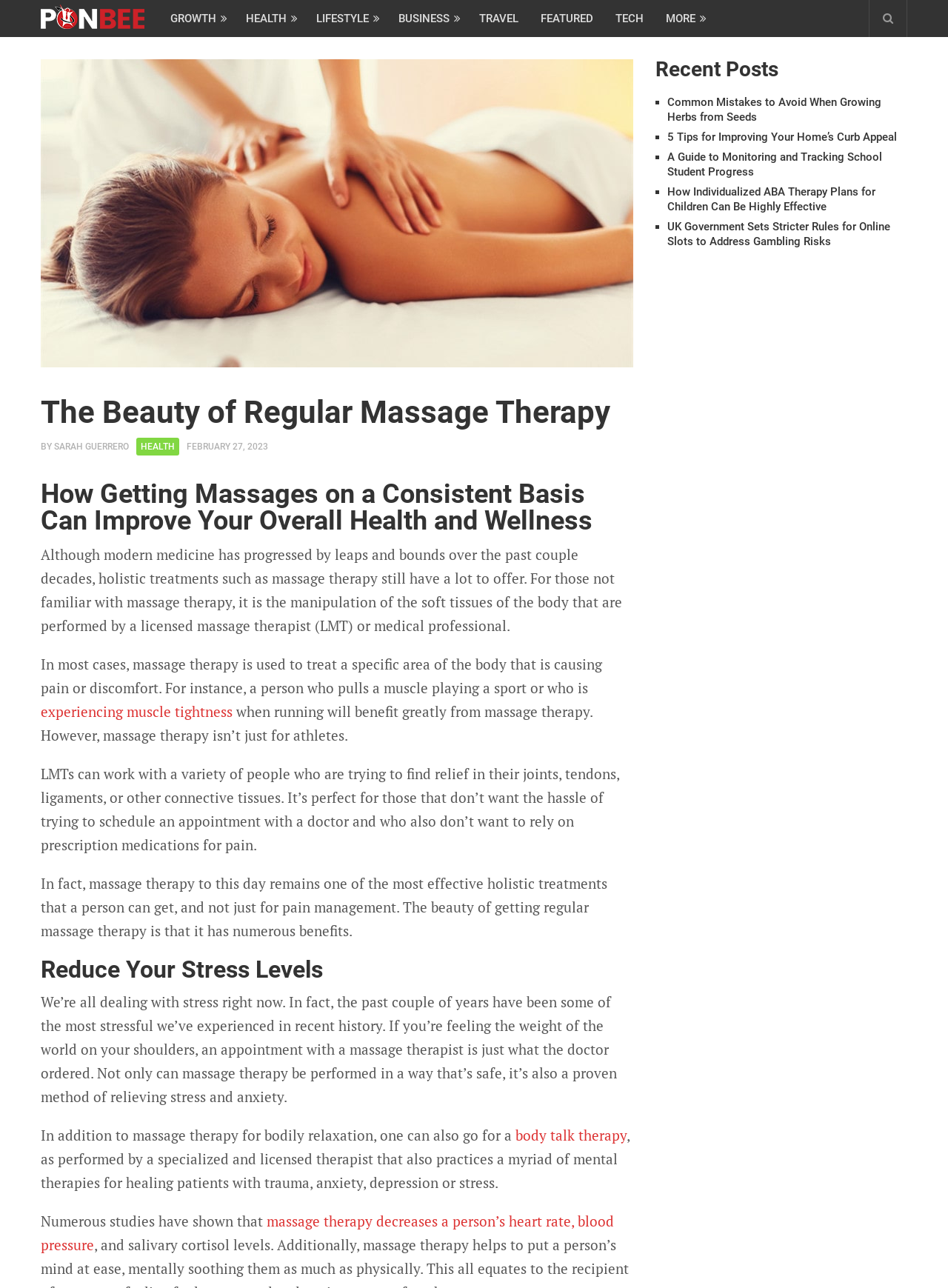Please identify the bounding box coordinates of the clickable area that will fulfill the following instruction: "Read the article about 'The Beauty of Regular Massage Therapy'". The coordinates should be in the format of four float numbers between 0 and 1, i.e., [left, top, right, bottom].

[0.043, 0.308, 0.668, 0.332]